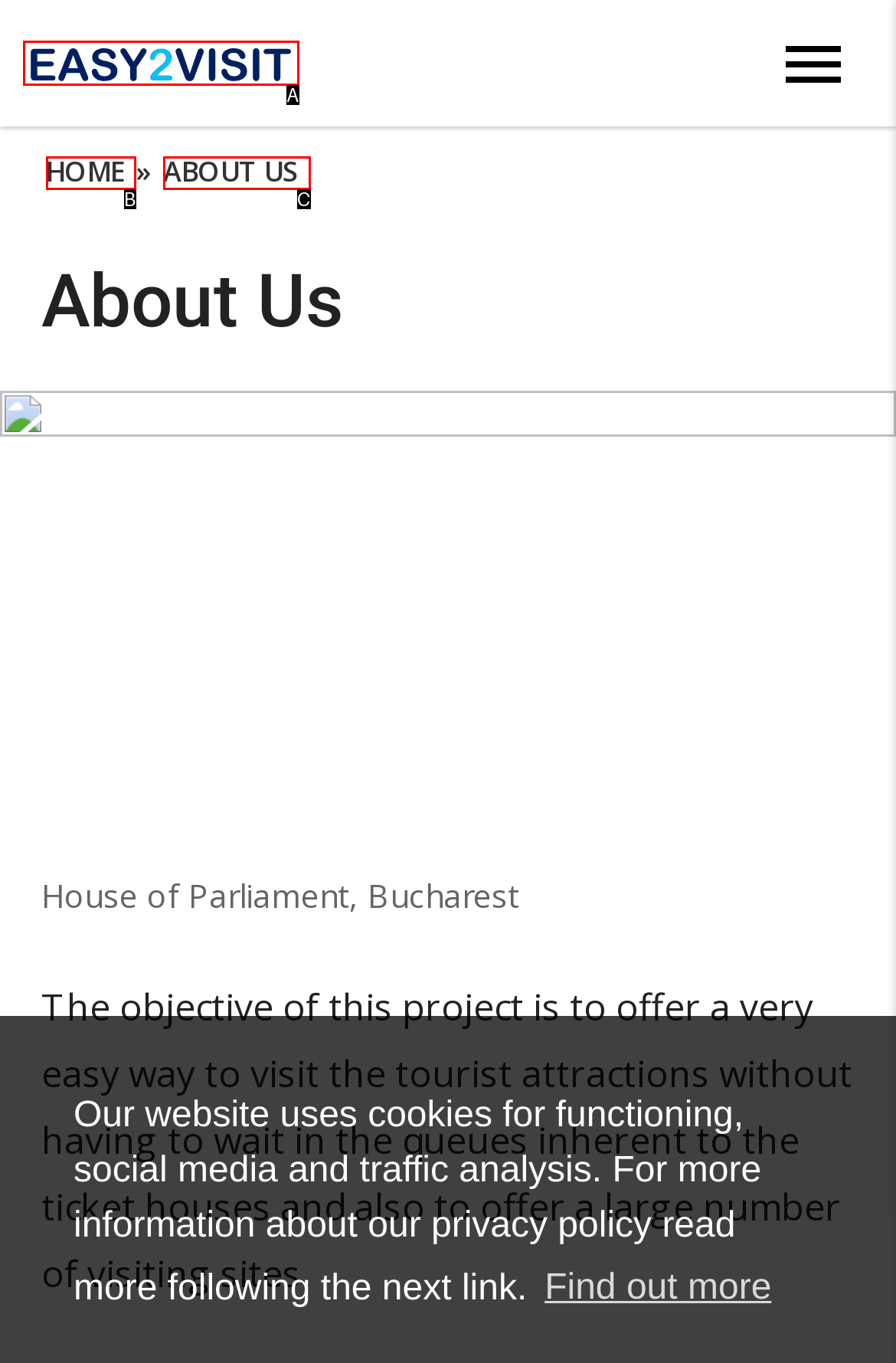Identify which HTML element matches the description: title="Save to Delicious". Answer with the correct option's letter.

None